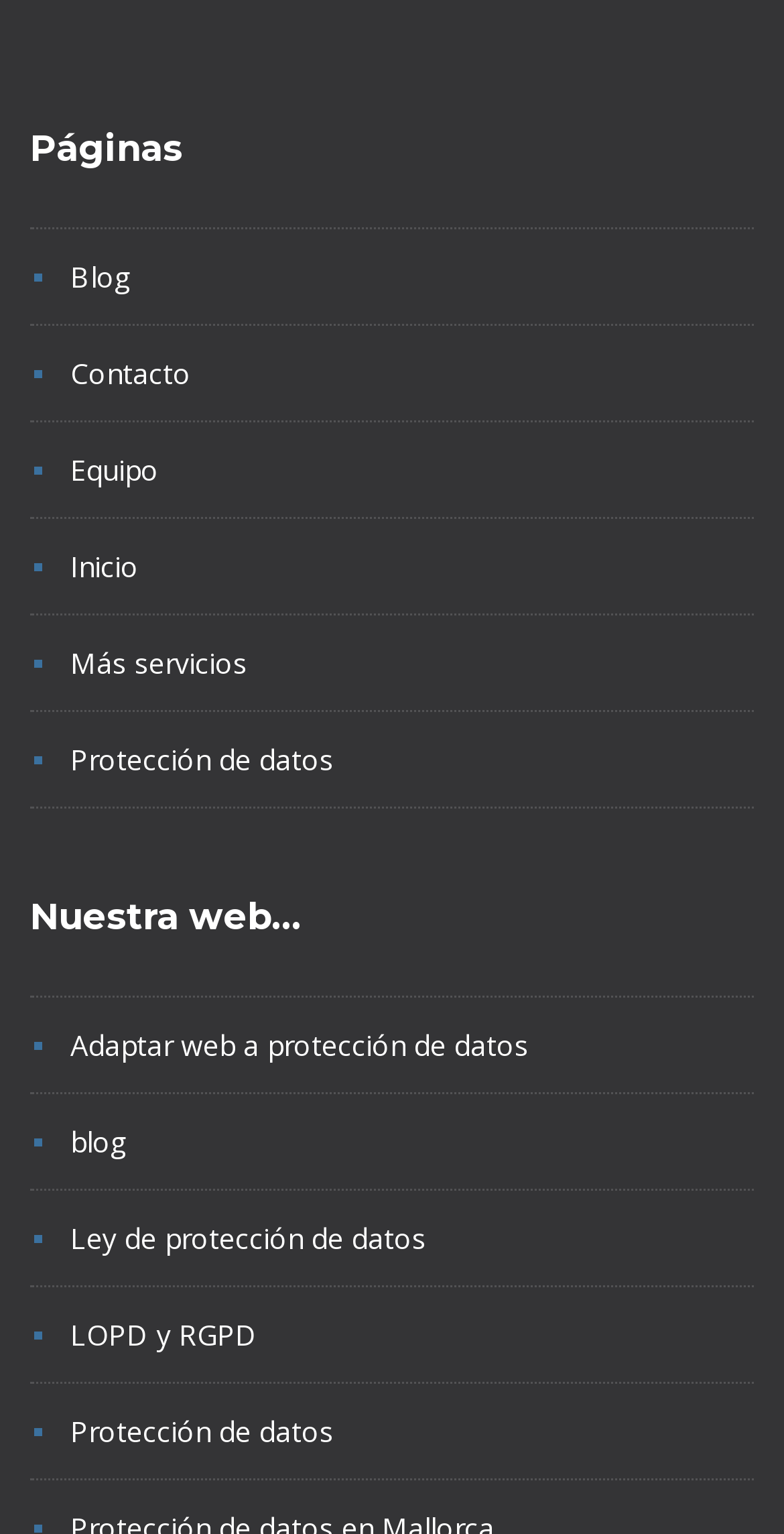Can you find the bounding box coordinates for the element to click on to achieve the instruction: "View Internet Gaga Still1"?

None